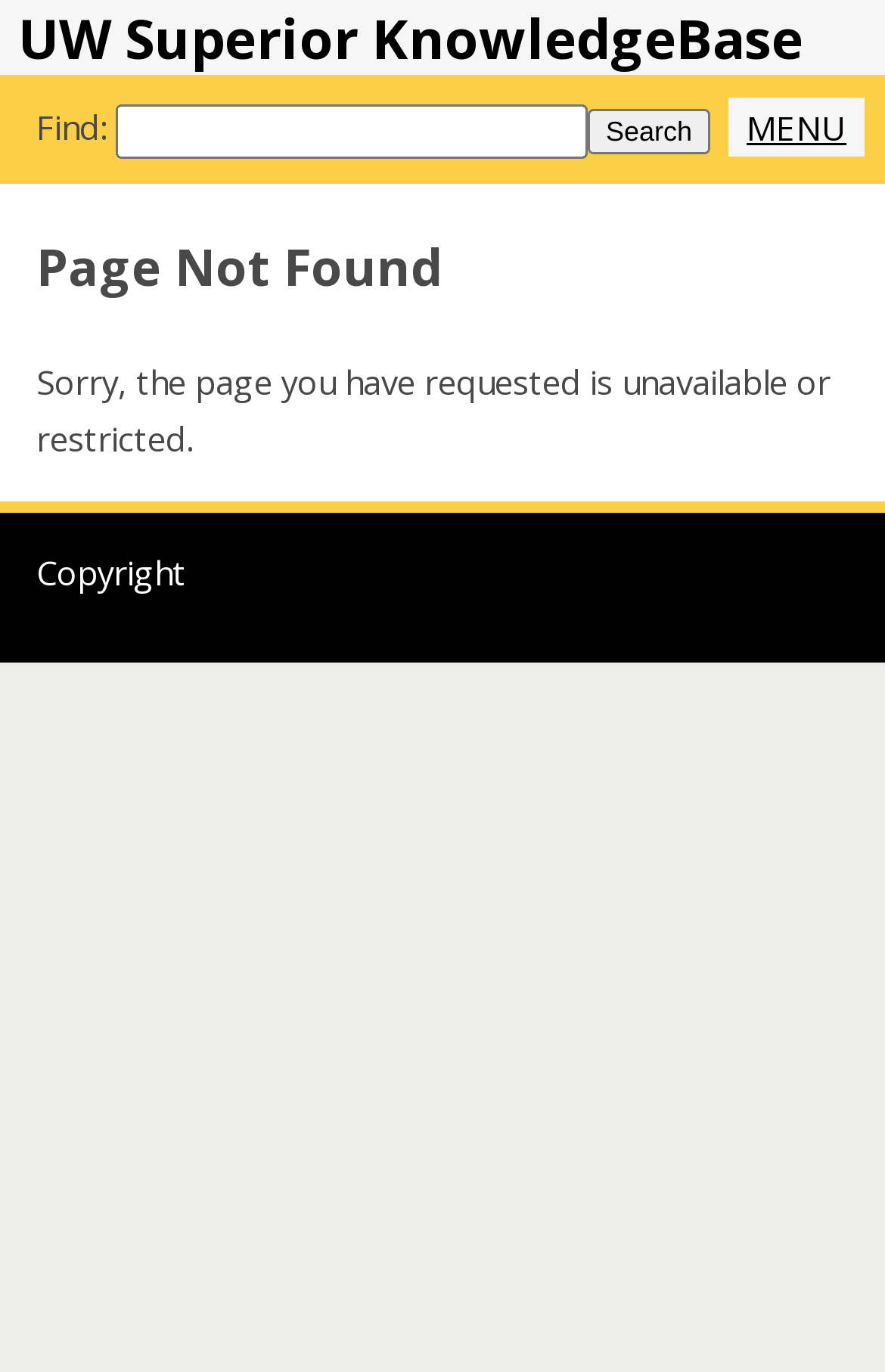Extract the text of the main heading from the webpage.

UW Superior KnowledgeBase